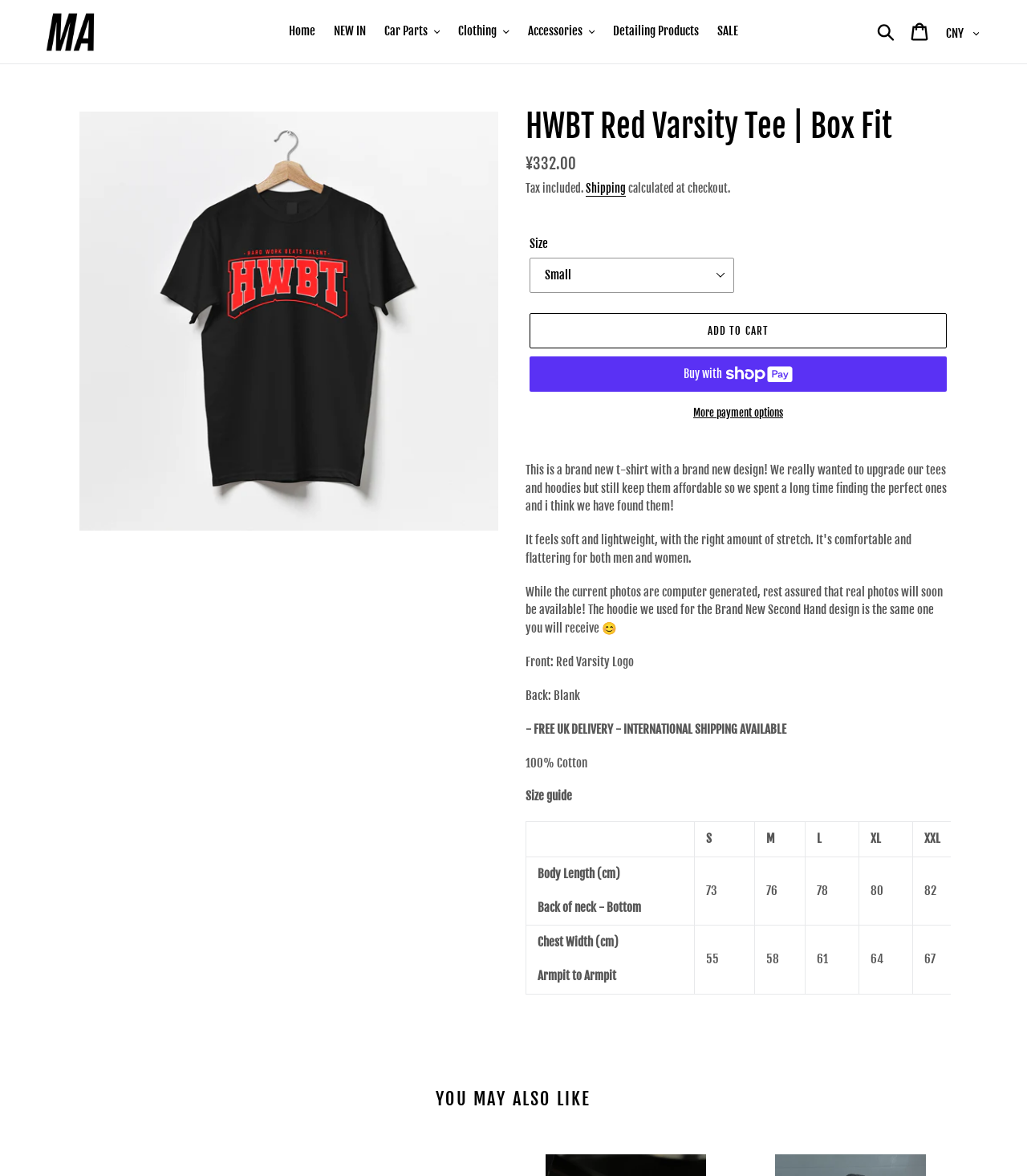Please indicate the bounding box coordinates of the element's region to be clicked to achieve the instruction: "Click the 'Cart' link". Provide the coordinates as four float numbers between 0 and 1, i.e., [left, top, right, bottom].

[0.878, 0.012, 0.915, 0.042]